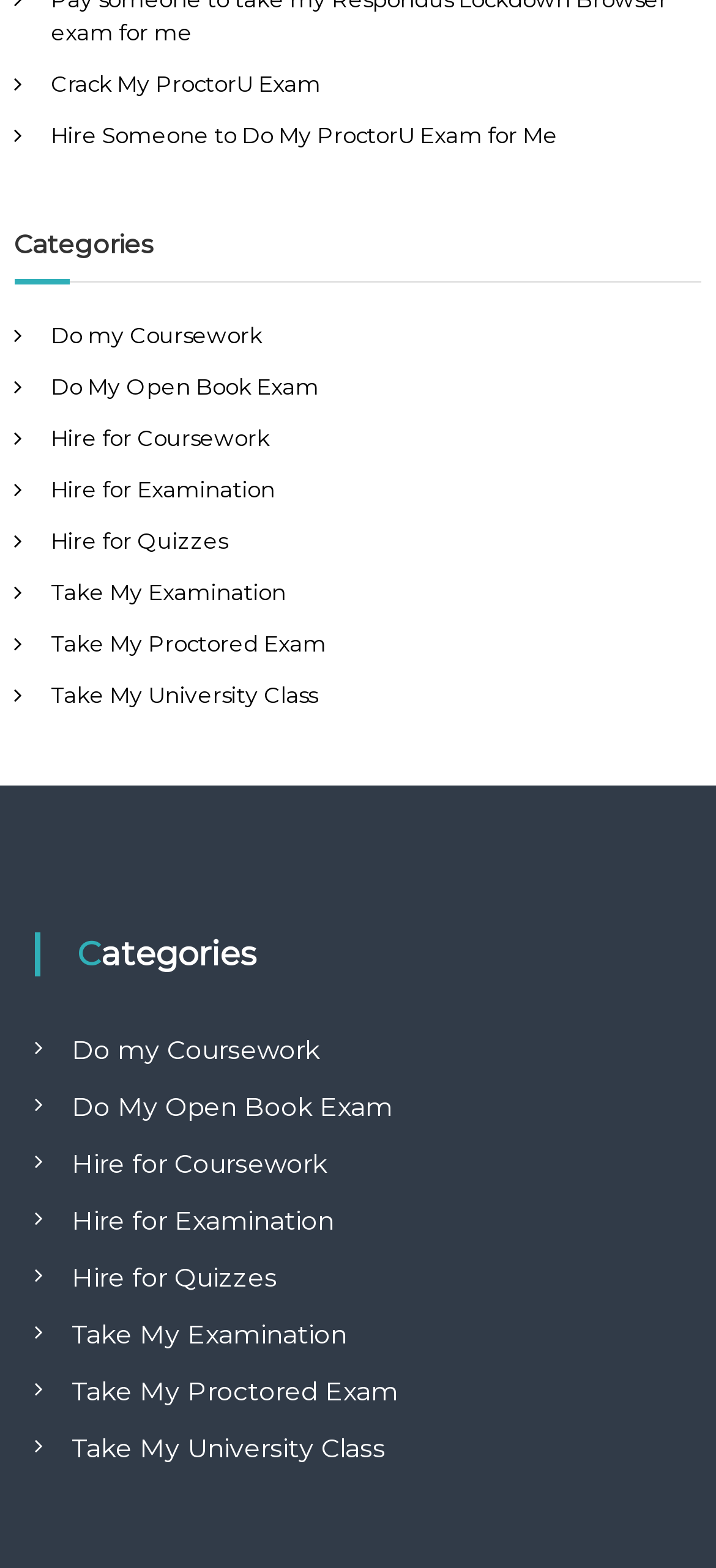Please find the bounding box coordinates of the element's region to be clicked to carry out this instruction: "Select 'Hire Someone to Do My ProctorU Exam for Me'".

[0.071, 0.077, 0.779, 0.095]